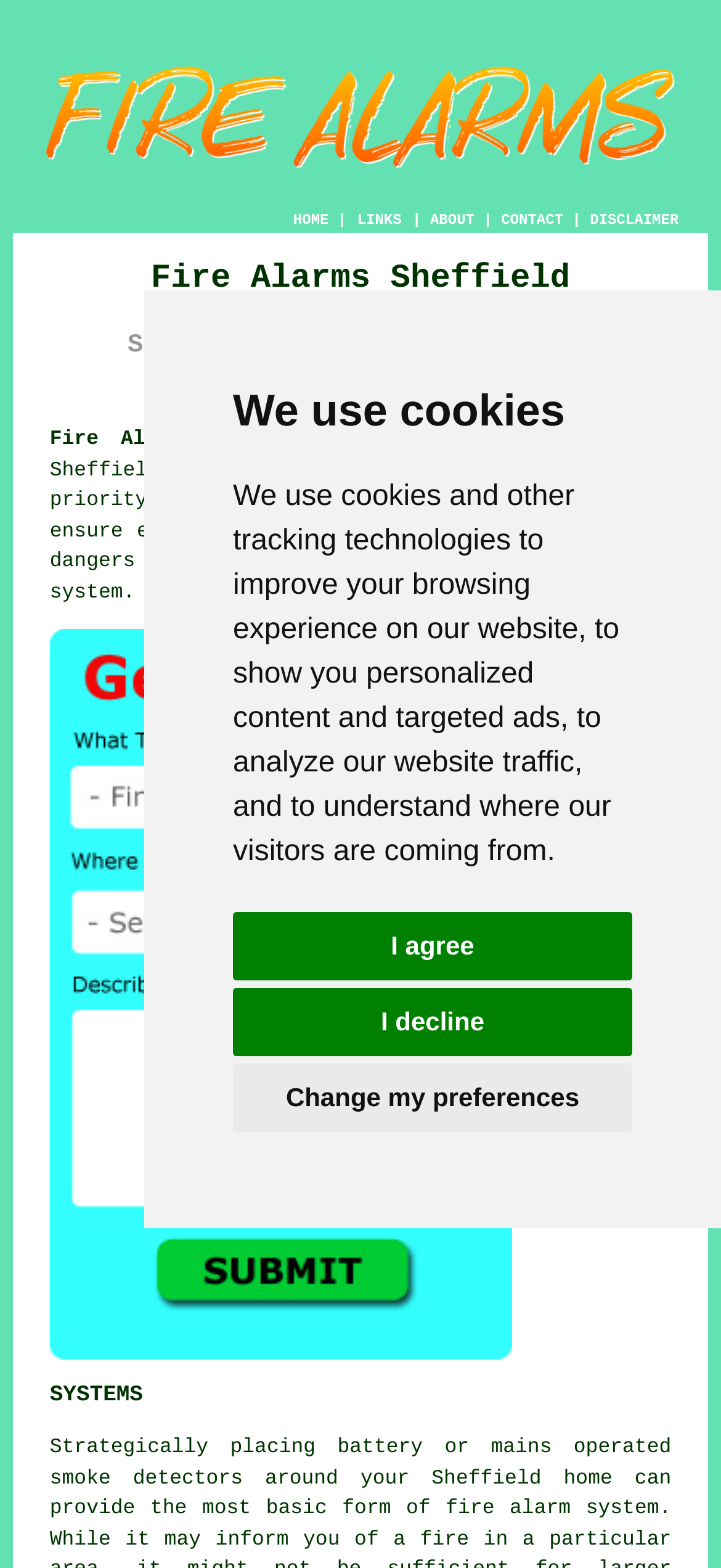Please locate the bounding box coordinates of the element that should be clicked to achieve the given instruction: "Go to CONTACT US".

None